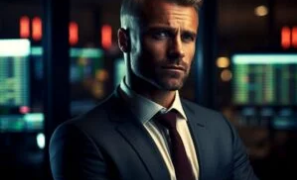Generate an in-depth description of the visual content.

The image features a sharply dressed man in a professional suit, exuding confidence and determination. He is set against a backdrop of blurred financial data screens, indicative of a trading environment. The lighting creates a dramatic effect, highlighting his focused expression and slick hairstyle. This composition suggests a narrative of ambition and success in the fast-paced world of finance or investment. The overall visual conveys themes of professionalism, expertise, and the high stakes often associated with the finance industry, making it an evocative representation of a broker or trader at work.